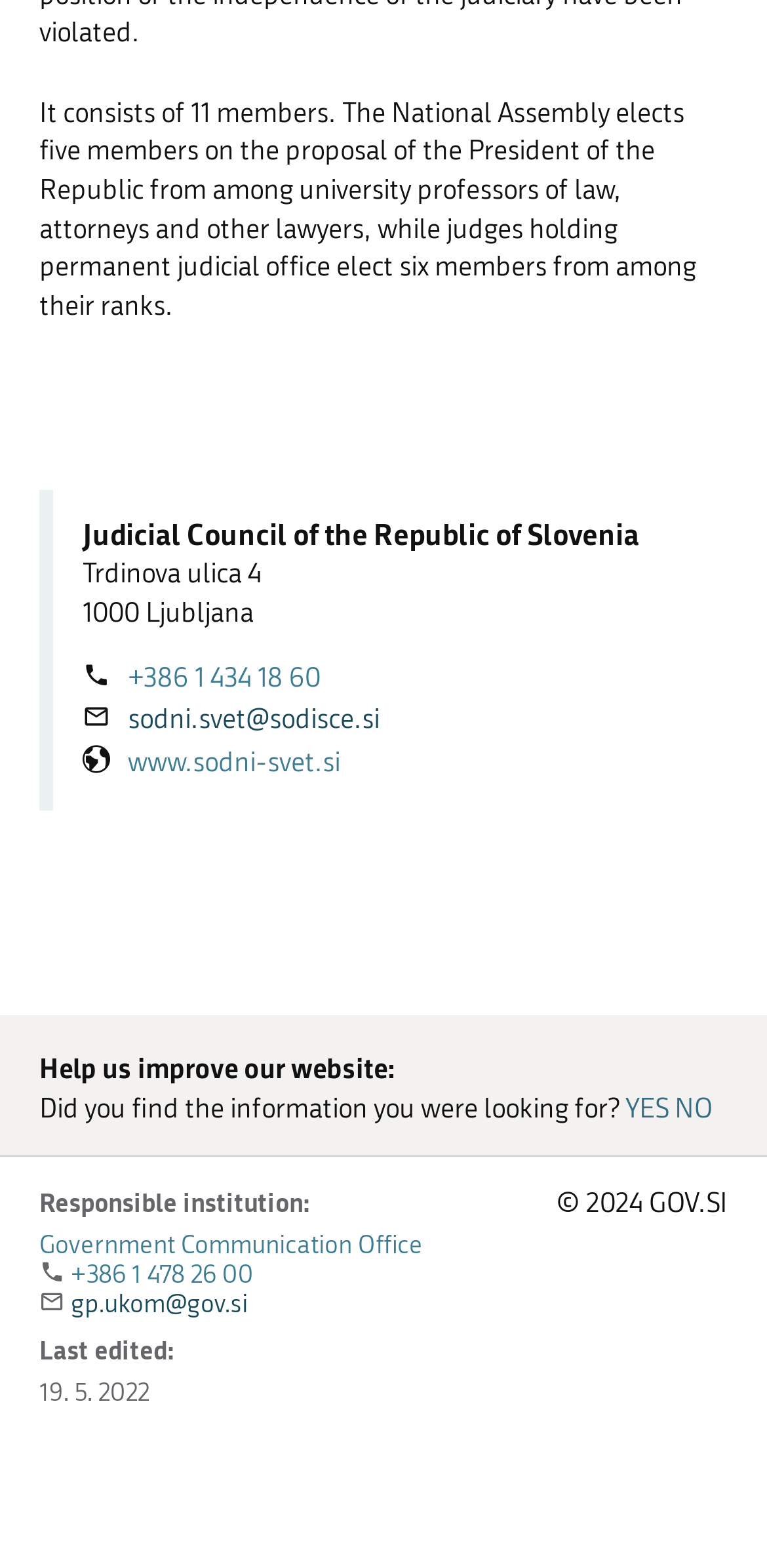Extract the bounding box coordinates of the UI element described by: "title="Share on Facebook"". The coordinates should include four float numbers ranging from 0 to 1, e.g., [left, top, right, bottom].

None